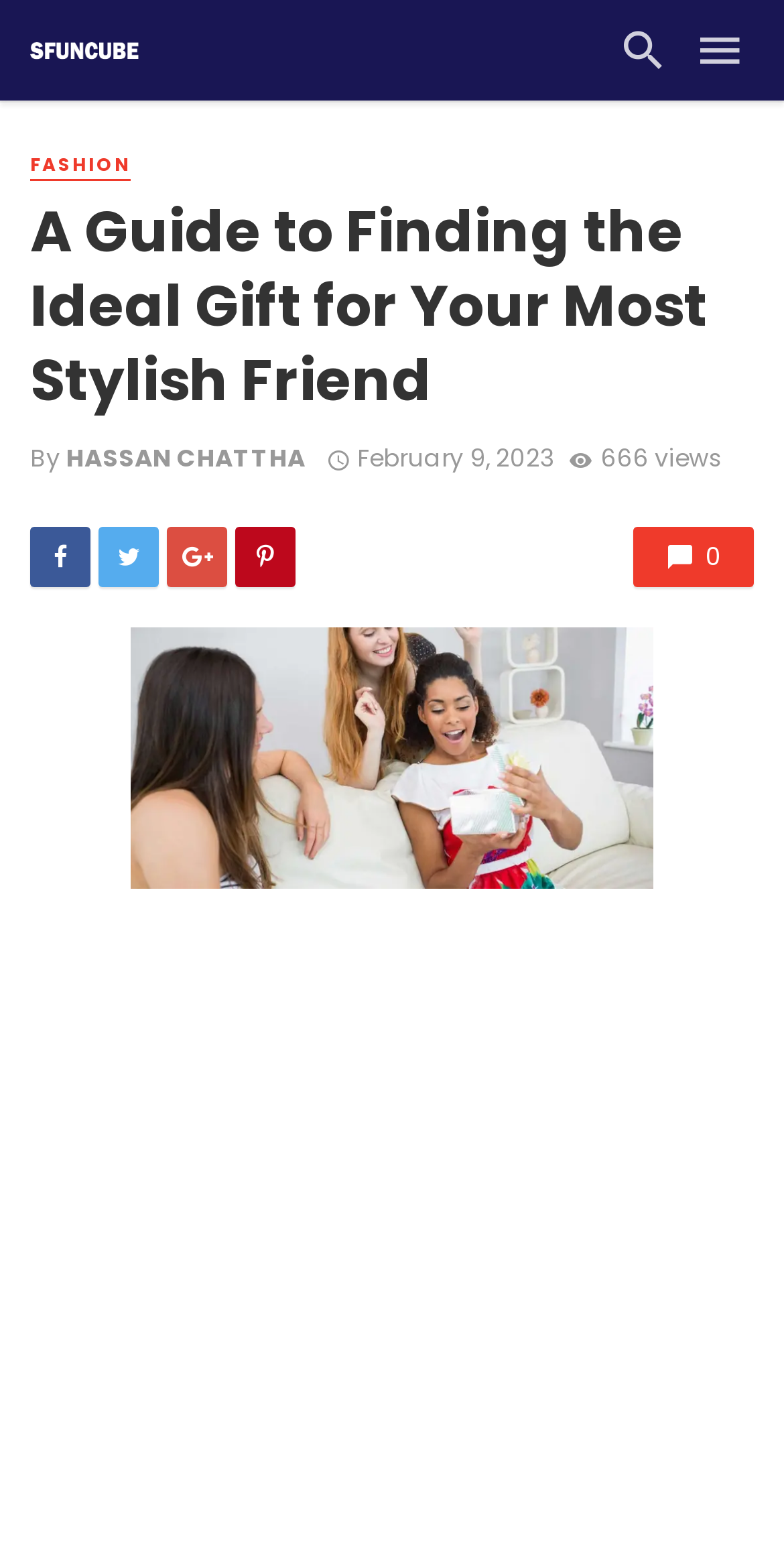Identify the bounding box for the UI element described as: "title="Share on Pinterest"". The coordinates should be four float numbers between 0 and 1, i.e., [left, top, right, bottom].

[0.3, 0.34, 0.377, 0.379]